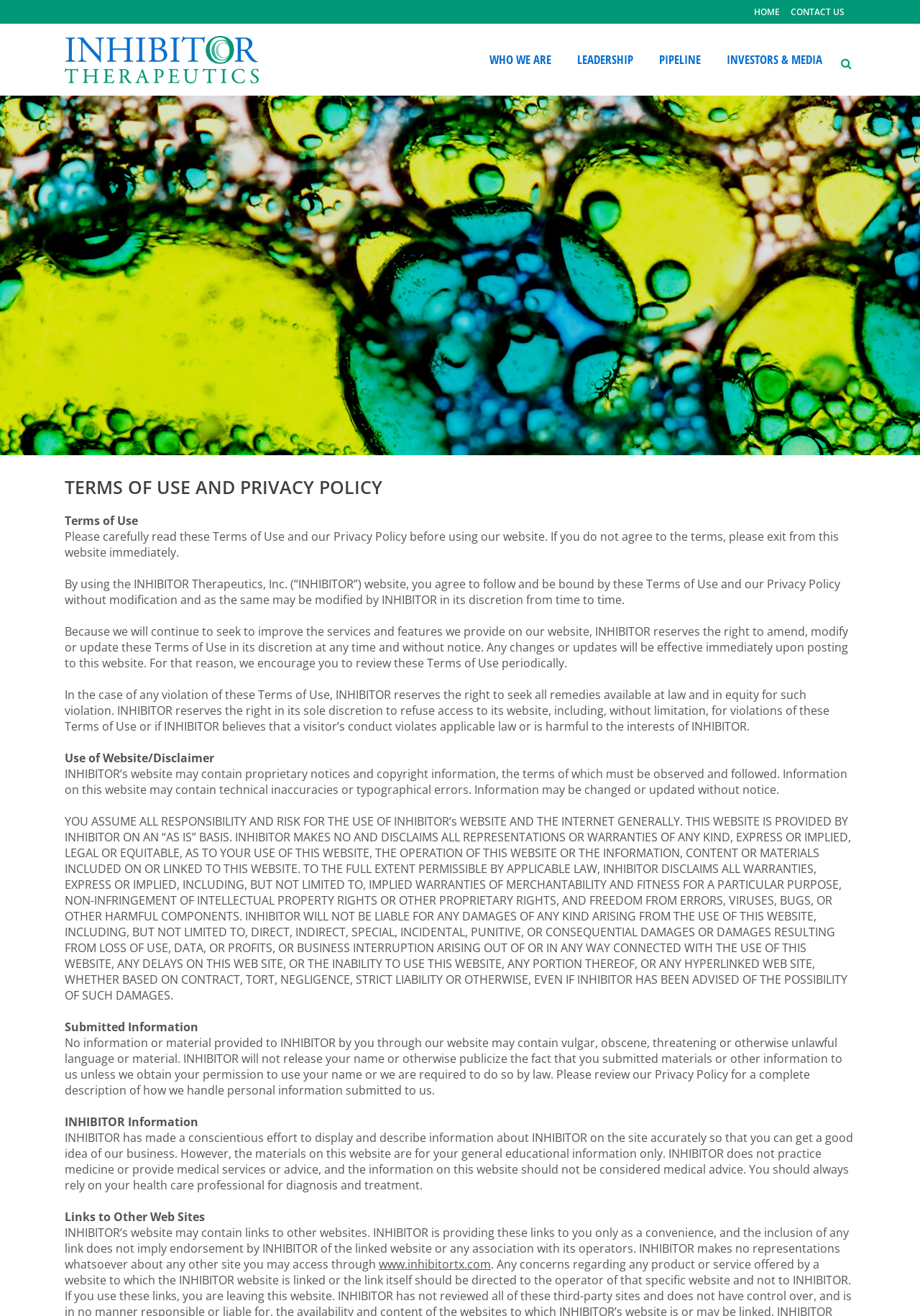Locate the bounding box of the UI element based on this description: "HOME". Provide four float numbers between 0 and 1 as [left, top, right, bottom].

[0.808, 0.0, 0.848, 0.018]